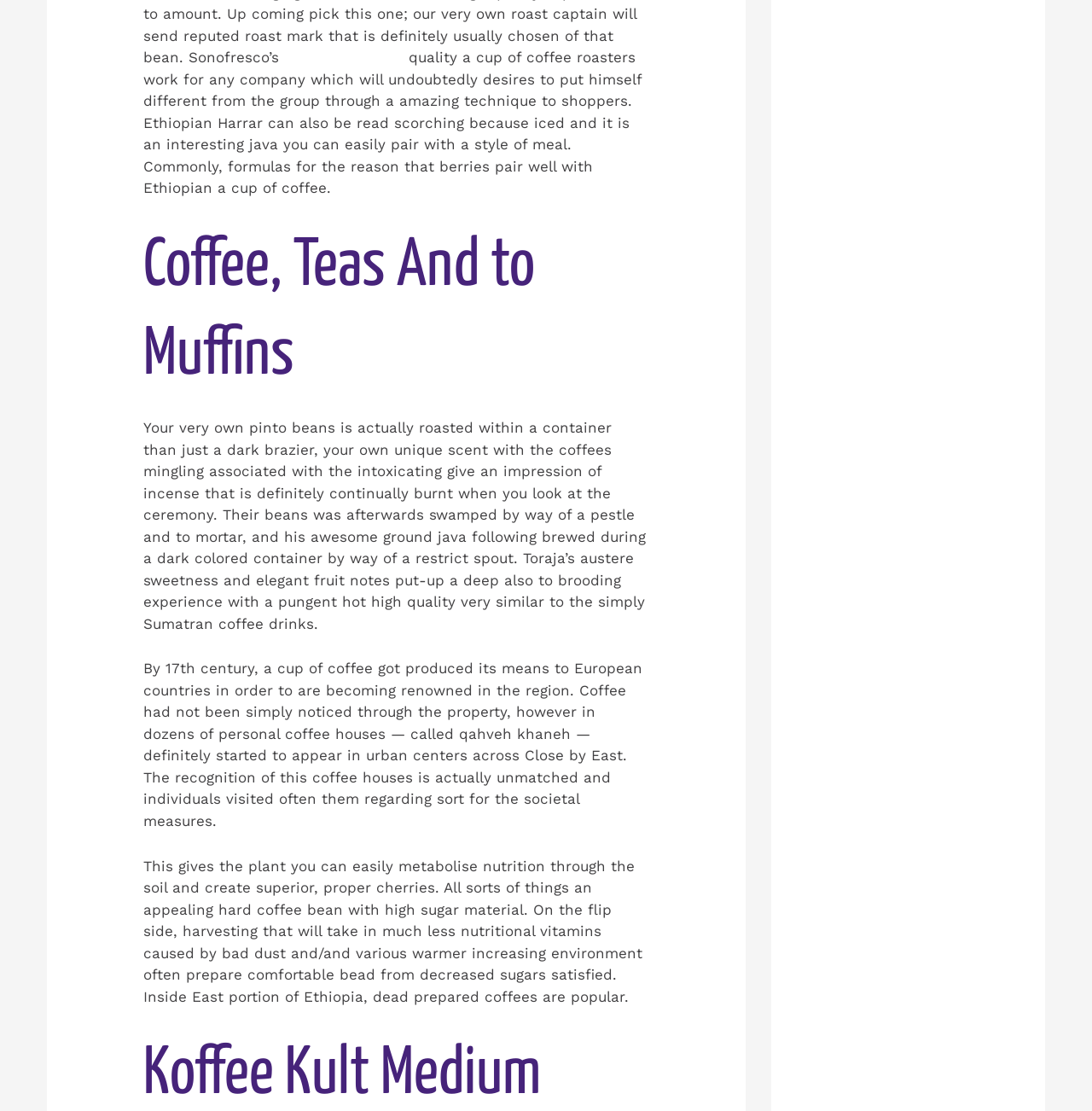How many links are there on this webpage?
Look at the screenshot and respond with a single word or phrase.

30